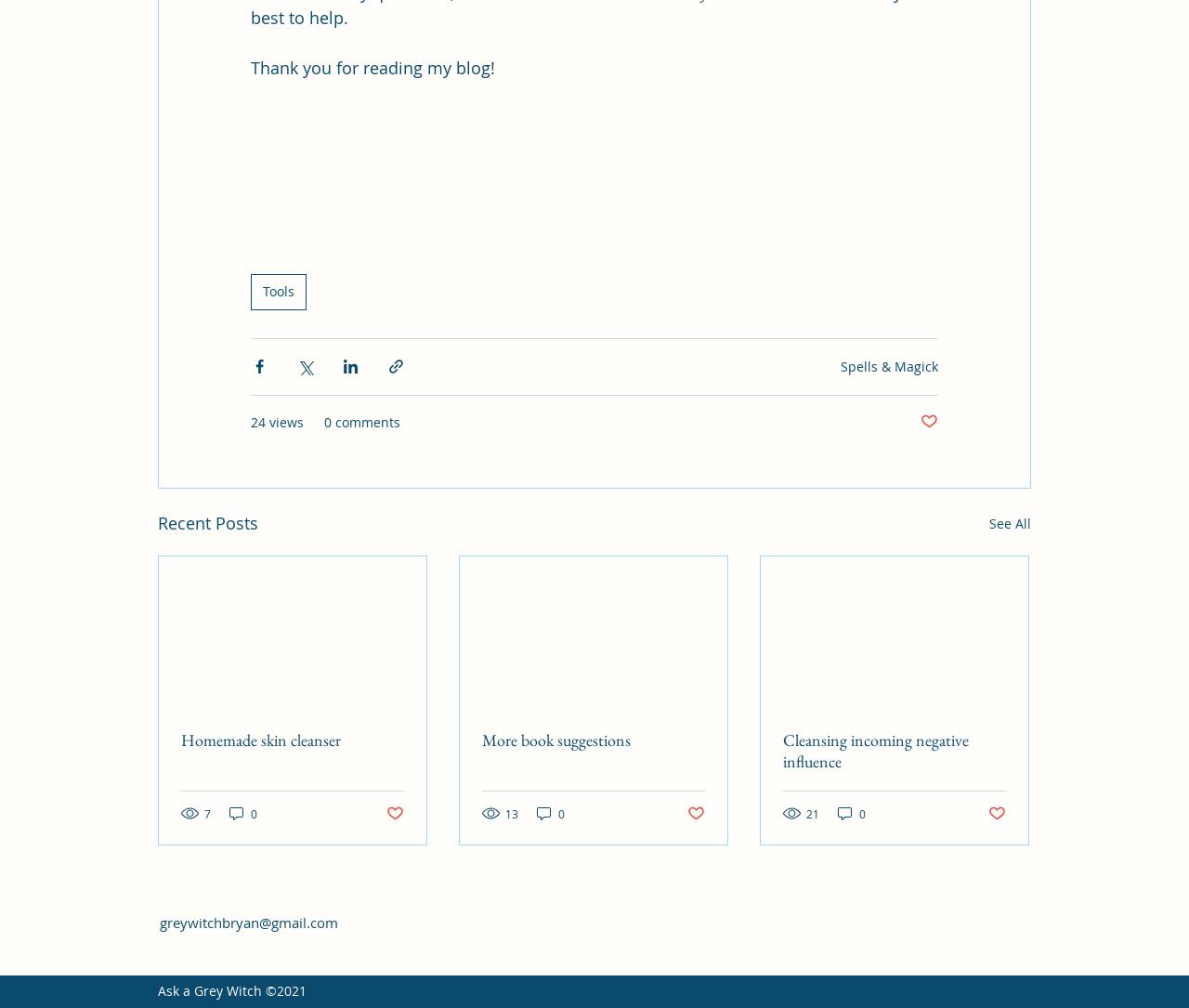Determine the coordinates of the bounding box that should be clicked to complete the instruction: "Share via Facebook". The coordinates should be represented by four float numbers between 0 and 1: [left, top, right, bottom].

[0.211, 0.355, 0.226, 0.373]